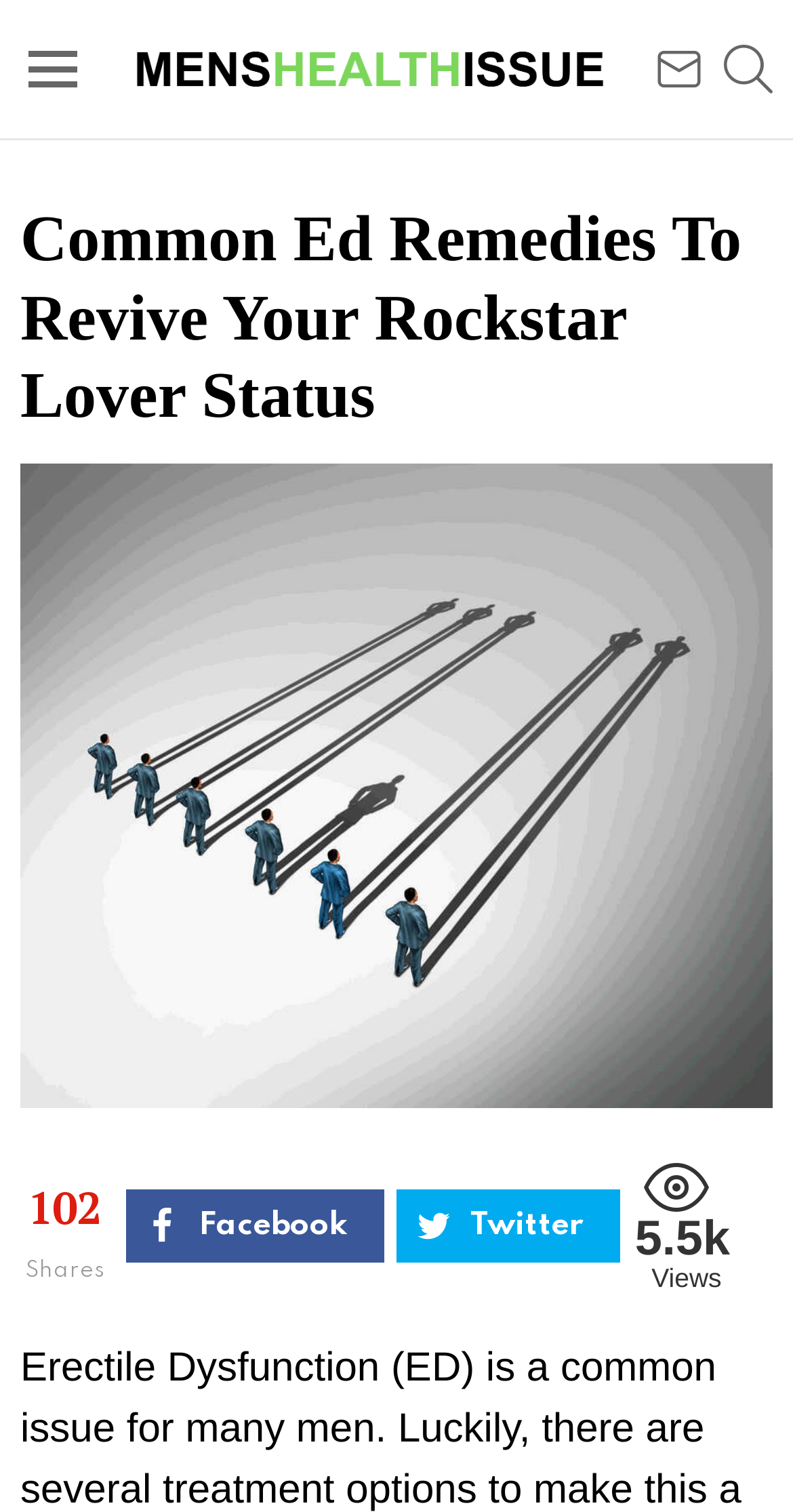Look at the image and give a detailed response to the following question: Is there a search function on the webpage?

I found a link element with the text ' SEARCH' which indicates the presence of a search function on the webpage.